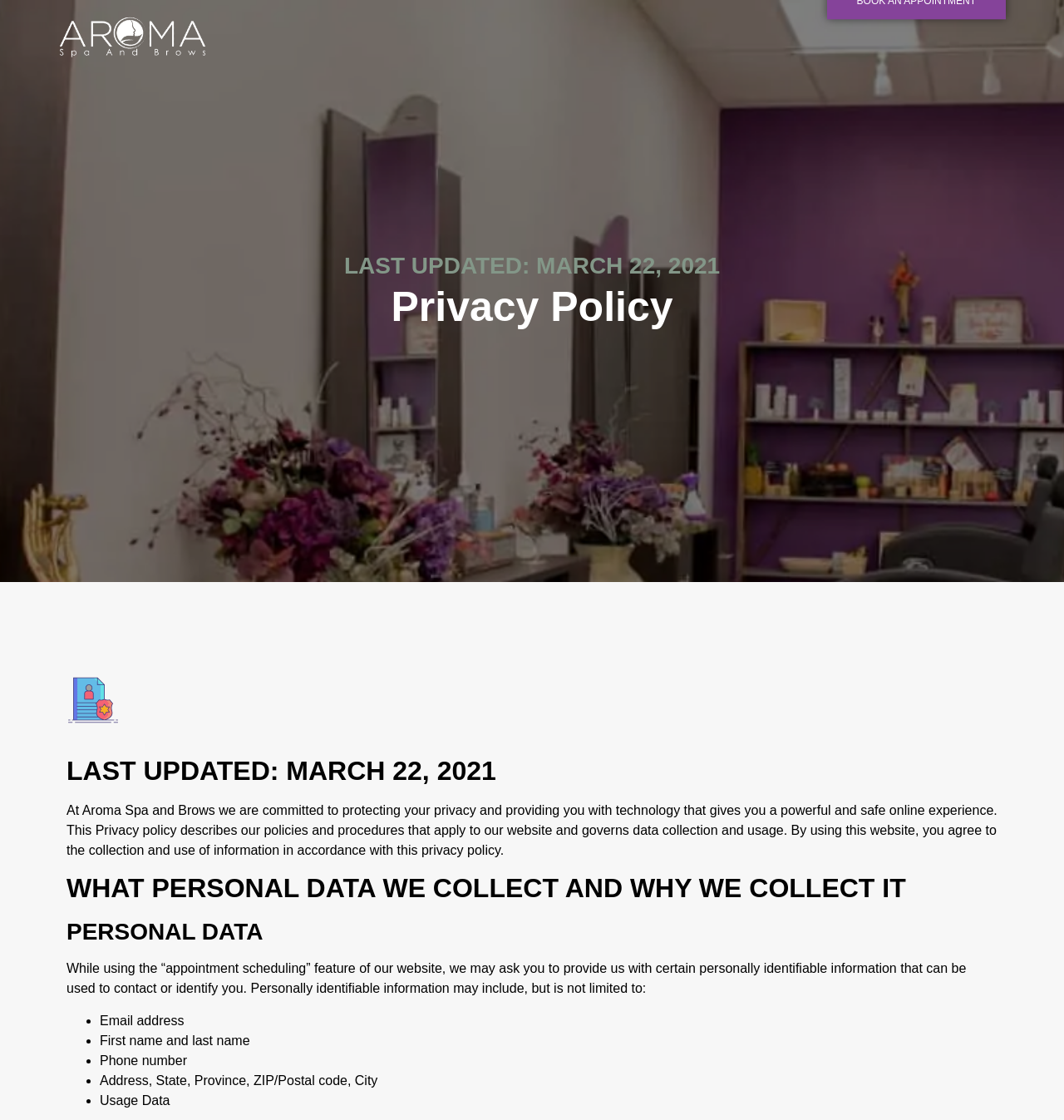Describe the webpage in detail, including text, images, and layout.

The webpage is about the privacy policy of Aroma Spa and Brows. At the top left corner, there is a logo of Aroma Spa and Brows, which is an image linked to the website's homepage. Next to the logo, there are five navigation links: "ABOUT US", "SERVICES", "GALLERY", "BLOG", and "CONTACT US", which are aligned horizontally. On the right side of the navigation links, there is a "BOOK AN APPOINTMENT" button.

Below the navigation links, there are two headings: "LAST UPDATED: MARCH 22, 2021" and "Privacy Policy". Under the headings, there is an image related to privacy policy. 

The main content of the webpage is divided into sections. The first section describes the purpose of the privacy policy, stating that Aroma Spa and Brows is committed to protecting users' privacy and providing a safe online experience. 

The next section is titled "WHAT PERSONAL DATA WE COLLECT AND WHY WE COLLECT IT", followed by a subsection titled "PERSONAL DATA". This subsection lists the types of personal data that may be collected, including email address, first name and last name, phone number, address, and usage data. Each type of data is marked with a bullet point.